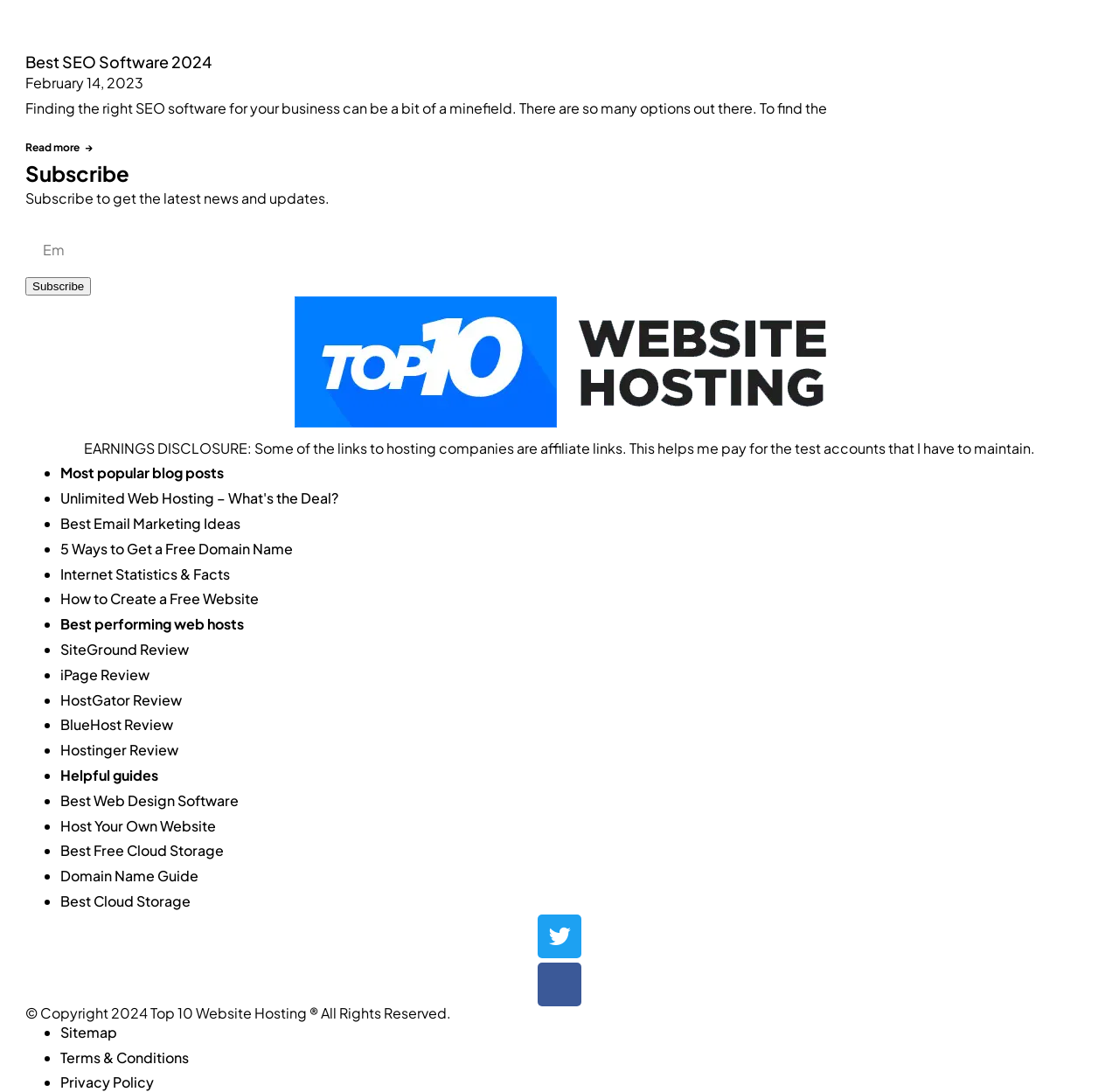Please provide a short answer using a single word or phrase for the question:
What is the copyright year of the website?

2024